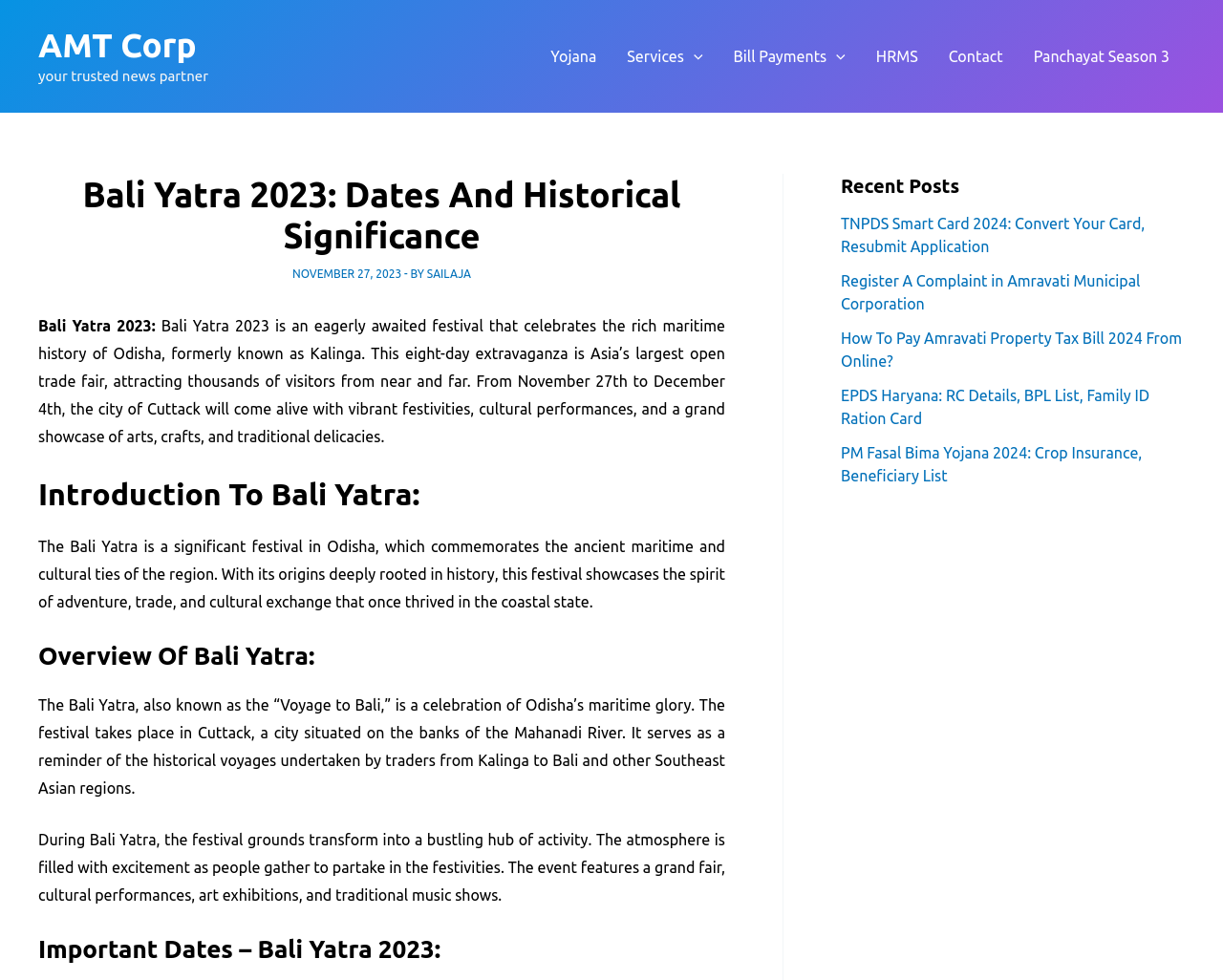Pinpoint the bounding box coordinates of the area that should be clicked to complete the following instruction: "Read the 'Bali Yatra 2023: Dates And Historical Significance' article". The coordinates must be given as four float numbers between 0 and 1, i.e., [left, top, right, bottom].

[0.031, 0.177, 0.593, 0.261]